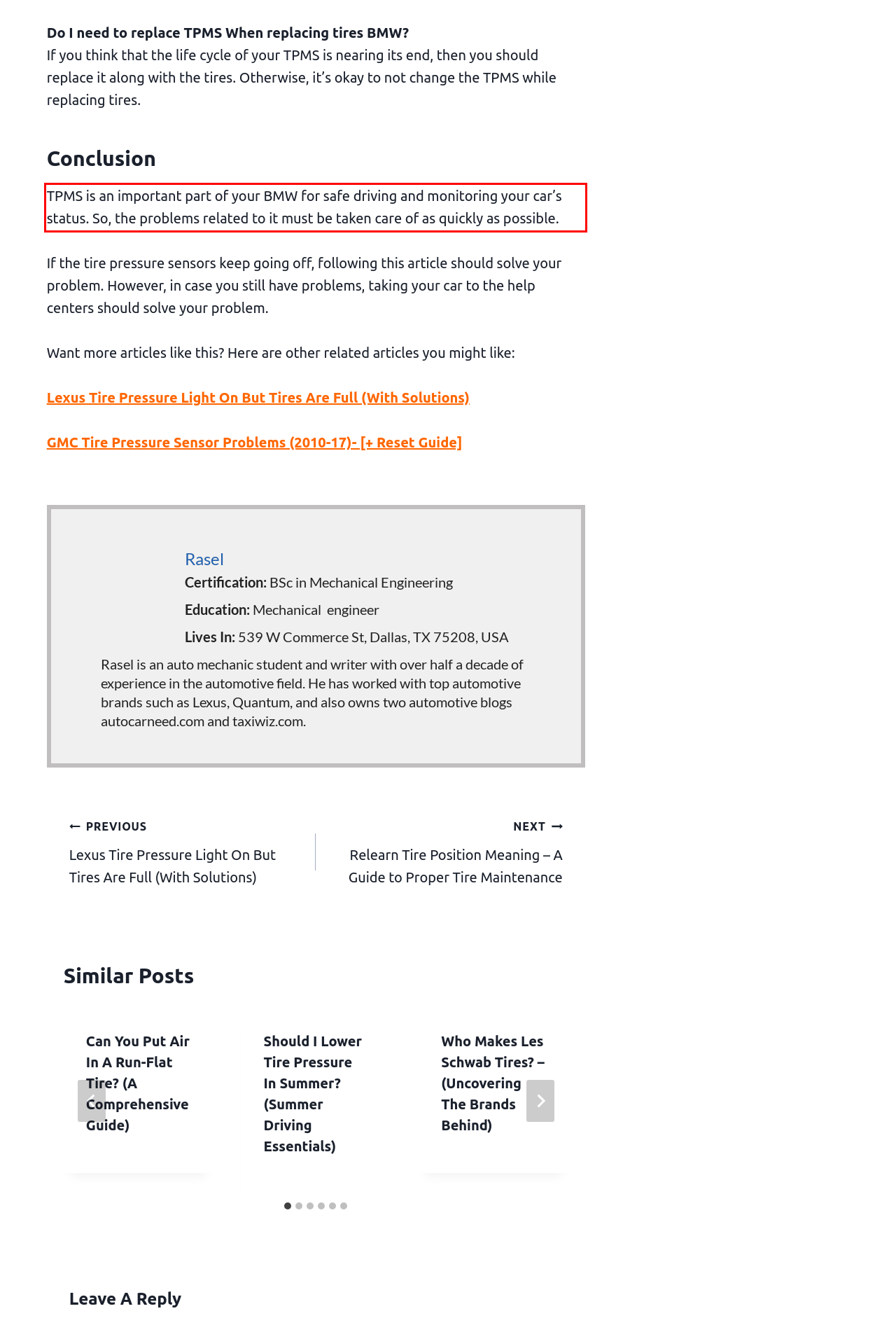Please identify and extract the text from the UI element that is surrounded by a red bounding box in the provided webpage screenshot.

TPMS is an important part of your BMW for safe driving and monitoring your car’s status. So, the problems related to it must be taken care of as quickly as possible.